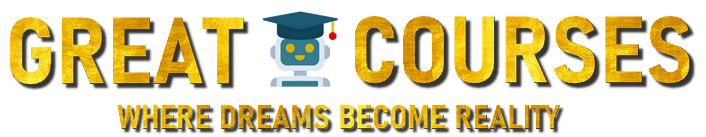Elaborate on all the elements present in the image.

The image showcases the vibrant and engaging logo of "Great Courses," featuring prominent golden text that reads "GREAT COURSES," complemented by a whimsical illustration of a robot wearing a graduation cap, symbolizing education and innovation. Below this striking title is the inspiring tagline "WHERE DREAMS BECOME REALITY," emphasizing the transformative power of their educational offerings. This branding emphasizes a commitment to providing valuable courses and resources, appealing to learners eager to enhance their skills and knowledge.